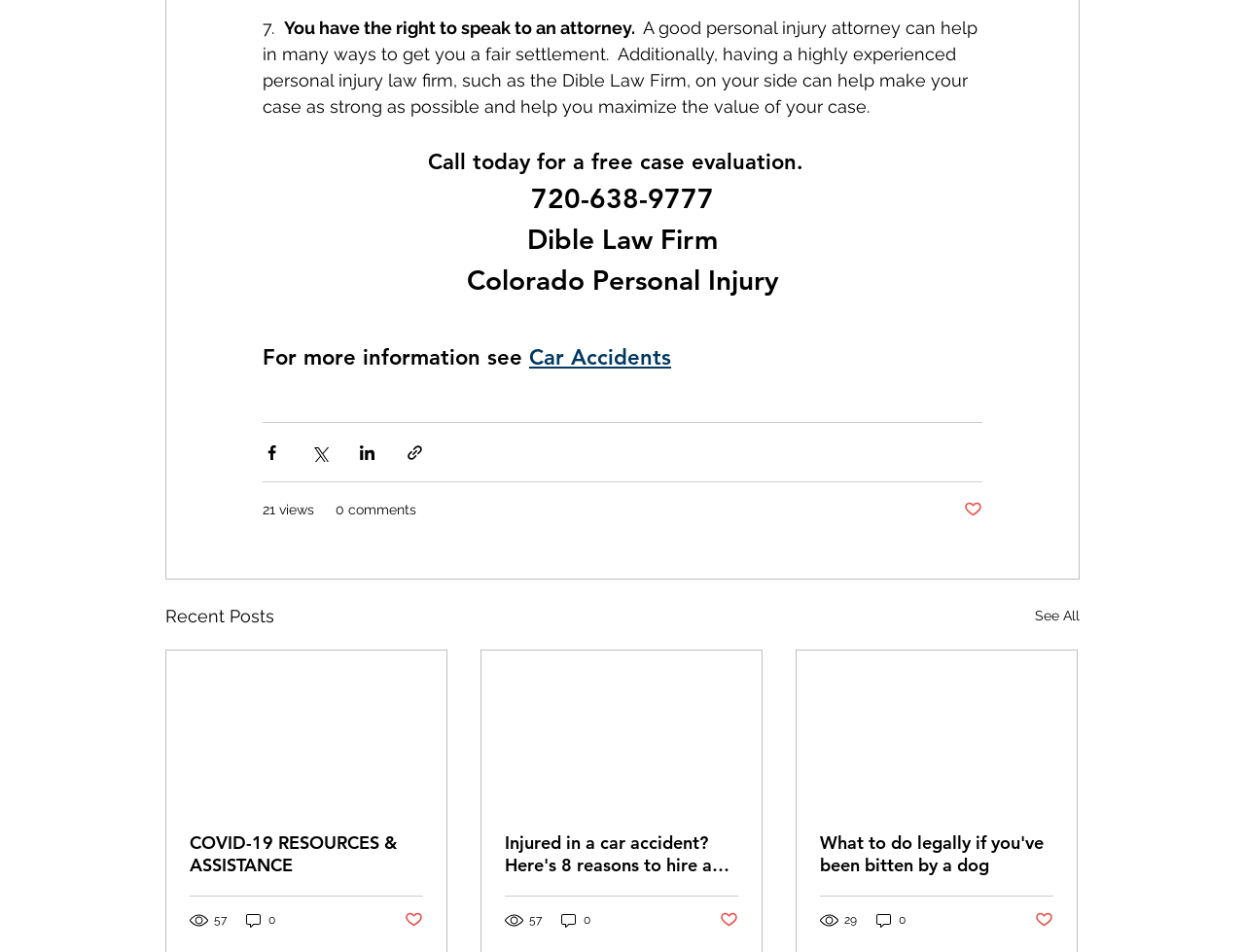Given the description "COVID-19 RESOURCES & ASSISTANCE", provide the bounding box coordinates of the corresponding UI element.

[0.152, 0.874, 0.34, 0.921]